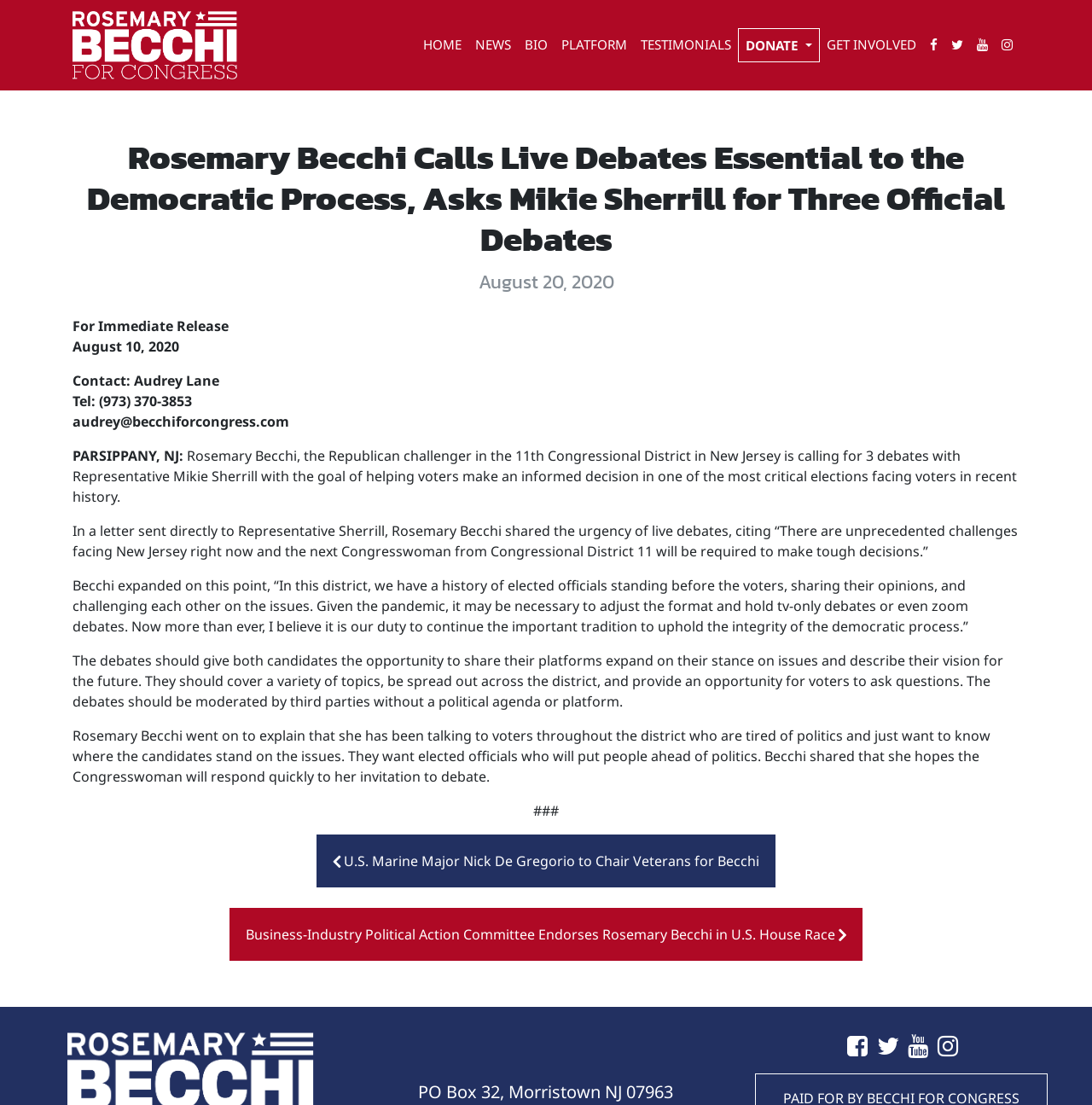Identify the bounding box coordinates for the region to click in order to carry out this instruction: "Get involved in the campaign". Provide the coordinates using four float numbers between 0 and 1, formatted as [left, top, right, bottom].

[0.751, 0.025, 0.845, 0.055]